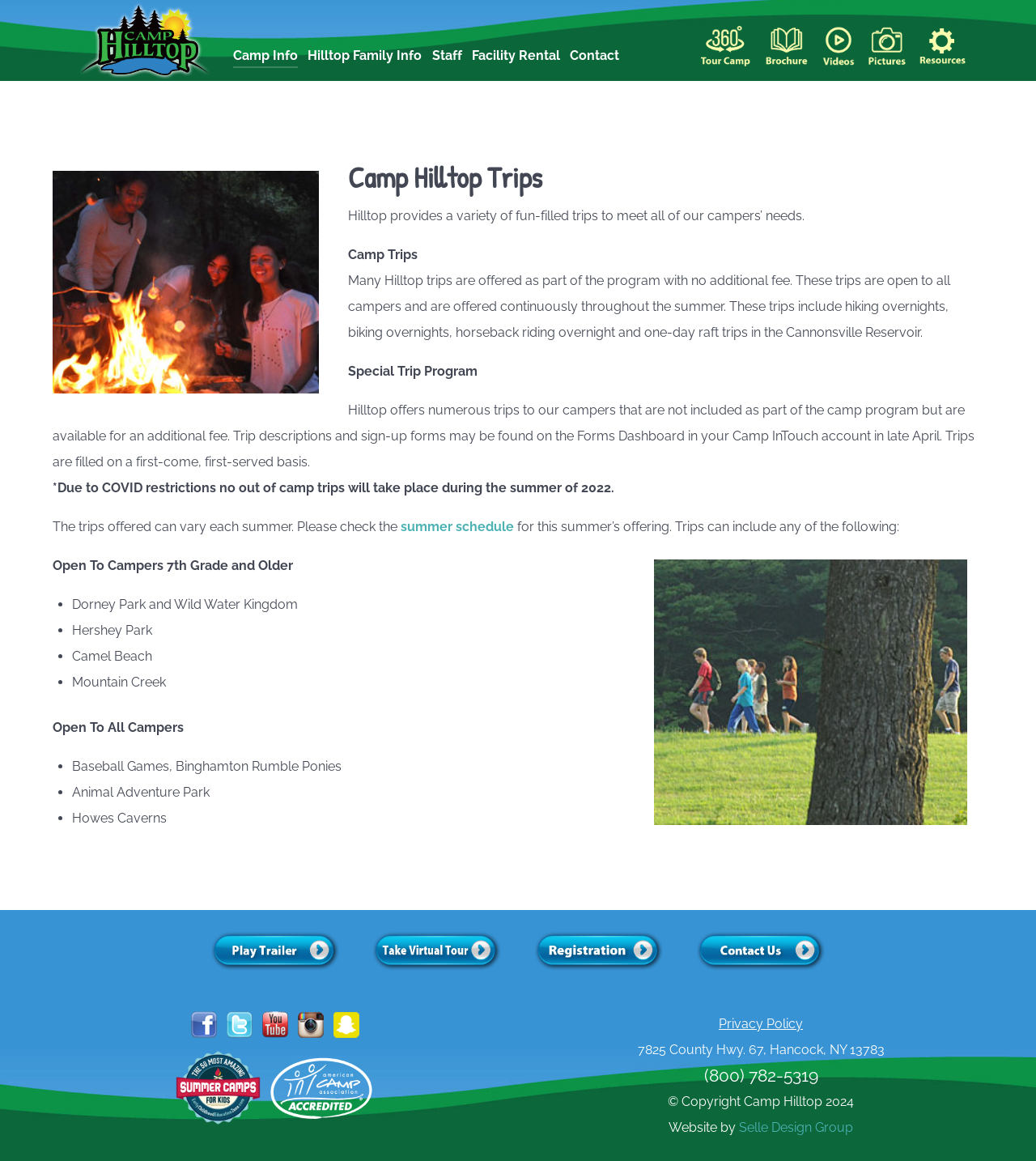Explain in detail what you observe on this webpage.

The webpage is about Camp Hilltop Trips, providing information about the various trips offered to campers. At the top of the page, there is a navigation menu with links to "Camp Info", "Hilltop Family Info", "Staff", "Facility Rental", and "Contact". Below the navigation menu, there is a main section that takes up most of the page.

In the main section, there is a heading "Camp Hilltop Trips" followed by a brief description of the trips offered. The description is divided into two parts: "Camp Trips" and "Special Trip Program". The "Camp Trips" section explains that many trips are offered as part of the program with no additional fee, while the "Special Trip Program" section describes trips that are available for an additional fee.

Below the description, there is a notice about COVID restrictions affecting out-of-camp trips for the summer of 2022. The page then lists various trips that are offered, including hiking overnights, biking overnights, horseback riding overnight, and one-day raft trips. The trips are categorized into two groups: "Open To Campers 7th Grade and Older" and "Open To All Campers". Each group lists several trip options, including Dorney Park and Wild Water Kingdom, Hershey Park, and Camel Beach.

At the bottom of the page, there are several links to social media platforms, as well as a link to the "Privacy Policy" and a copyright notice. The page also displays the camp's address and phone number.